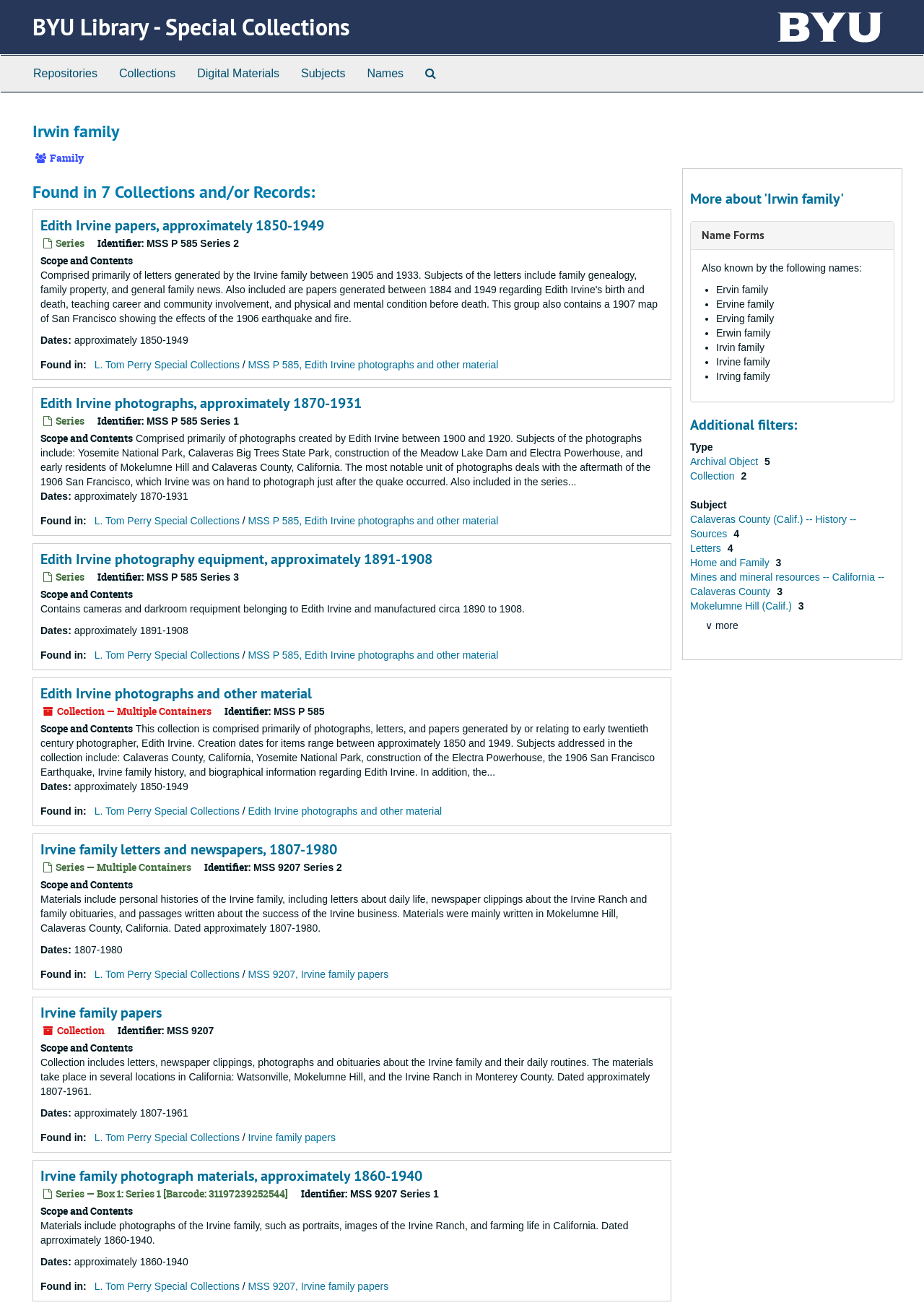Find the bounding box coordinates of the element to click in order to complete this instruction: "Click on 'Repositories'". The bounding box coordinates must be four float numbers between 0 and 1, denoted as [left, top, right, bottom].

[0.024, 0.042, 0.117, 0.07]